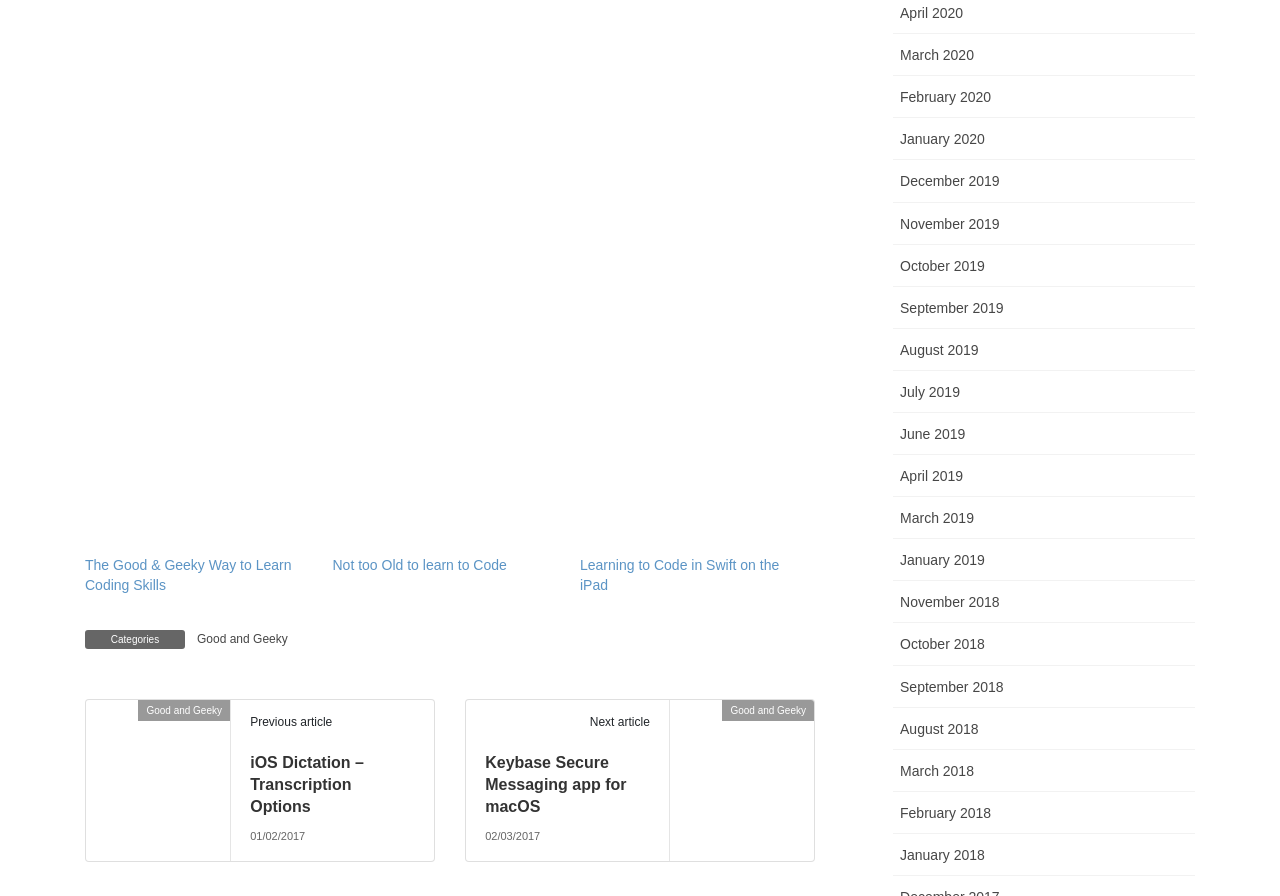Please determine the bounding box coordinates of the element to click on in order to accomplish the following task: "Read about 'iOS Dictation – Transcription Options'". Ensure the coordinates are four float numbers ranging from 0 to 1, i.e., [left, top, right, bottom].

[0.195, 0.841, 0.284, 0.91]